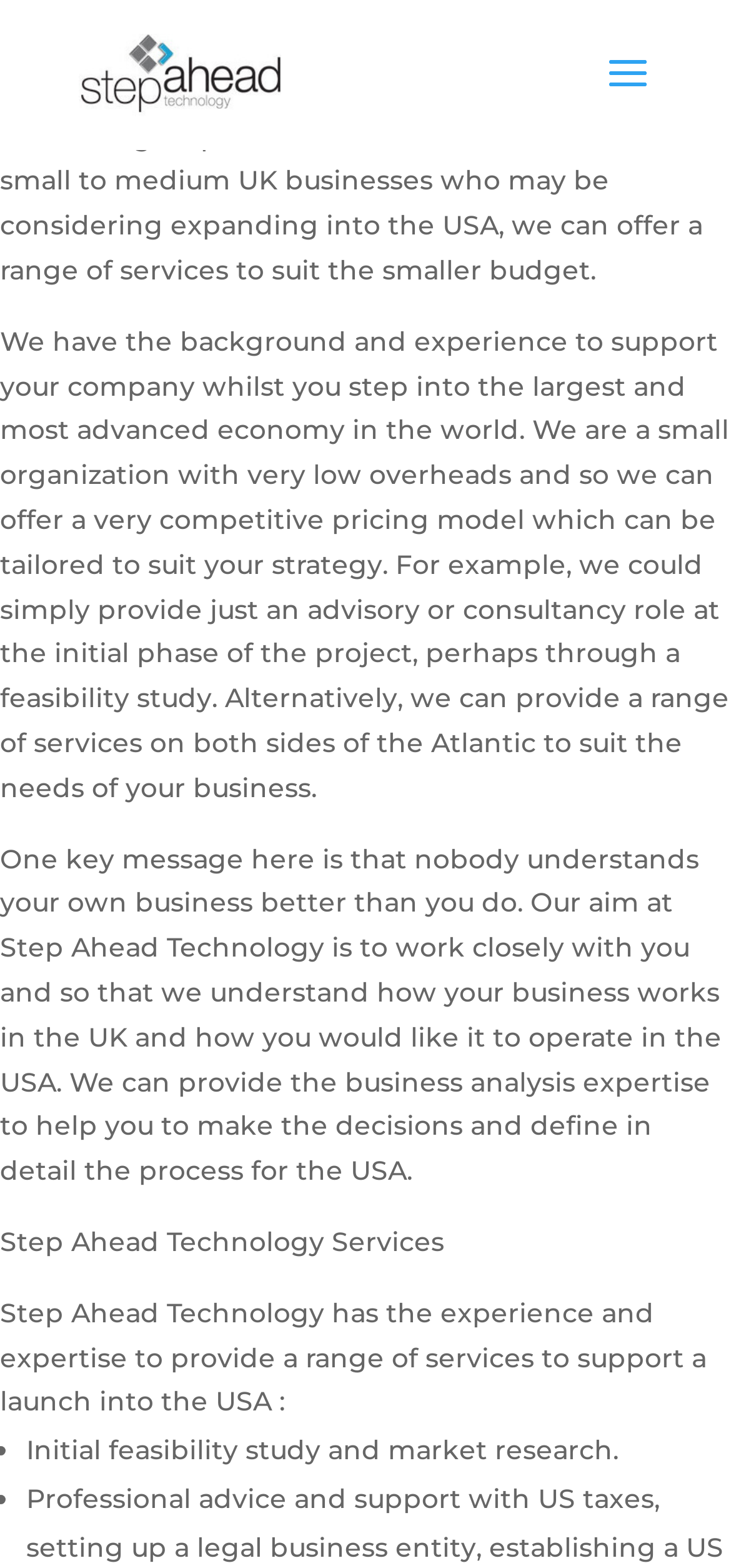What is the goal of Step Ahead Technology's business analysis expertise?
Craft a detailed and extensive response to the question.

According to the webpage, the goal of Step Ahead Technology's business analysis expertise is to help businesses make decisions and define in detail the process for operating in the USA, by working closely with the business to understand how it works in the UK and how it would like to operate in the USA.